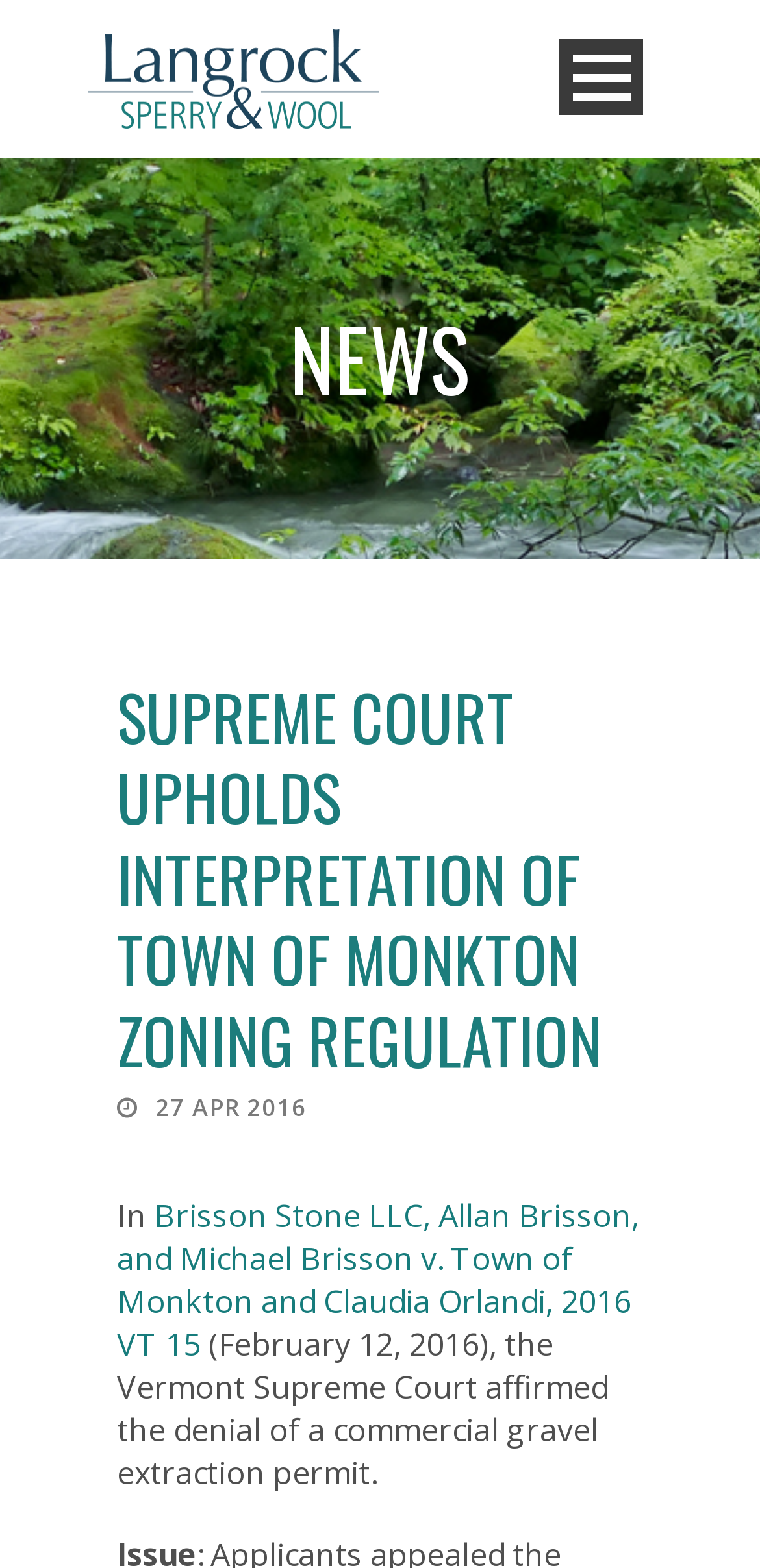Look at the image and give a detailed response to the following question: What is the name of the court mentioned in the article?

The question asks about the name of the court mentioned in the article. By looking at the webpage, we can see that the article is about a court case, and the court mentioned is the Vermont Supreme Court, which is stated in the sentence 'the Vermont Supreme Court affirmed the denial of a commercial gravel extraction permit'.